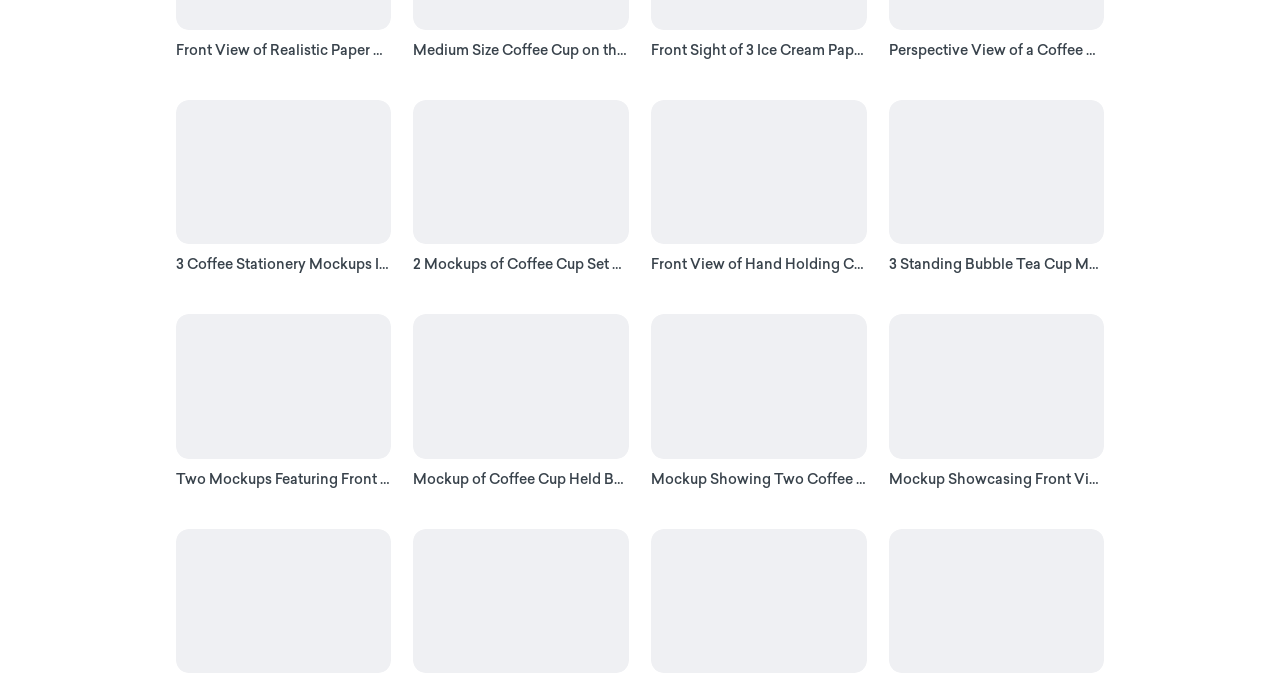What is the main theme of the webpage?
Using the visual information, reply with a single word or short phrase.

Coffee Cups